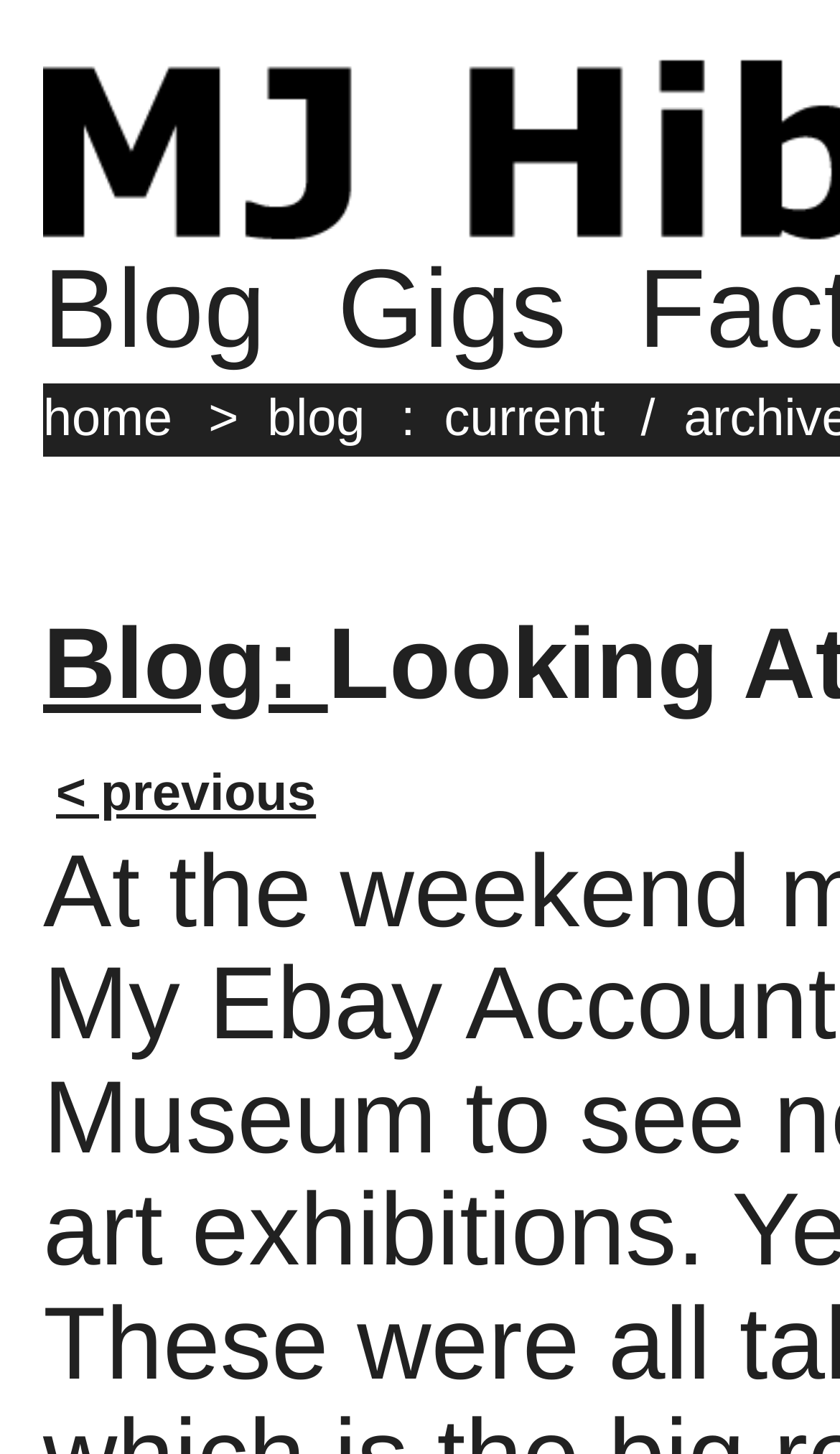What is the first link on the top navigation bar?
From the image, provide a succinct answer in one word or a short phrase.

Blog